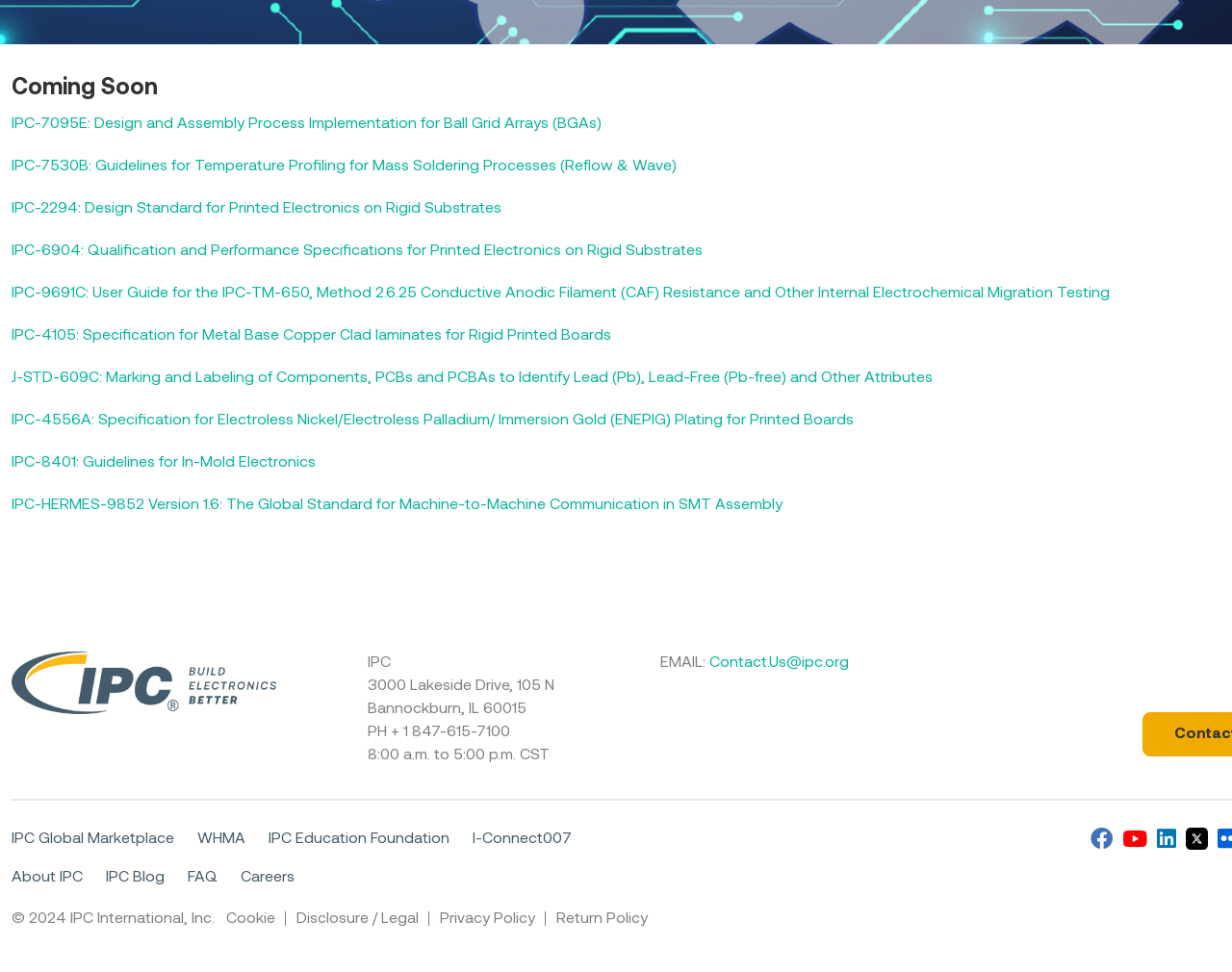Determine the bounding box for the described UI element: "alt="Blogging Income Report May 2024"".

None